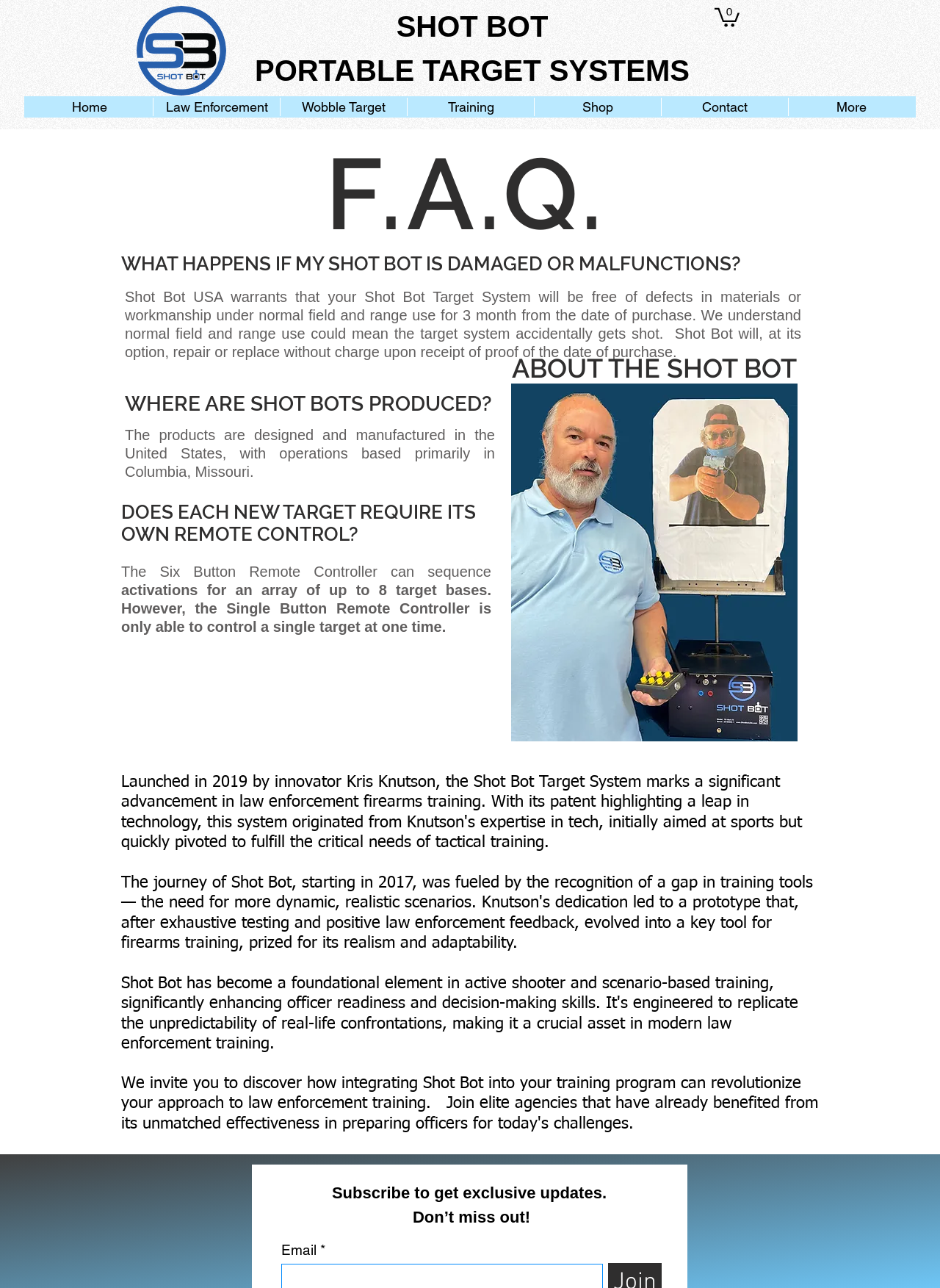Please respond in a single word or phrase: 
What is the purpose of the Shot Bot Target System?

Firearms training